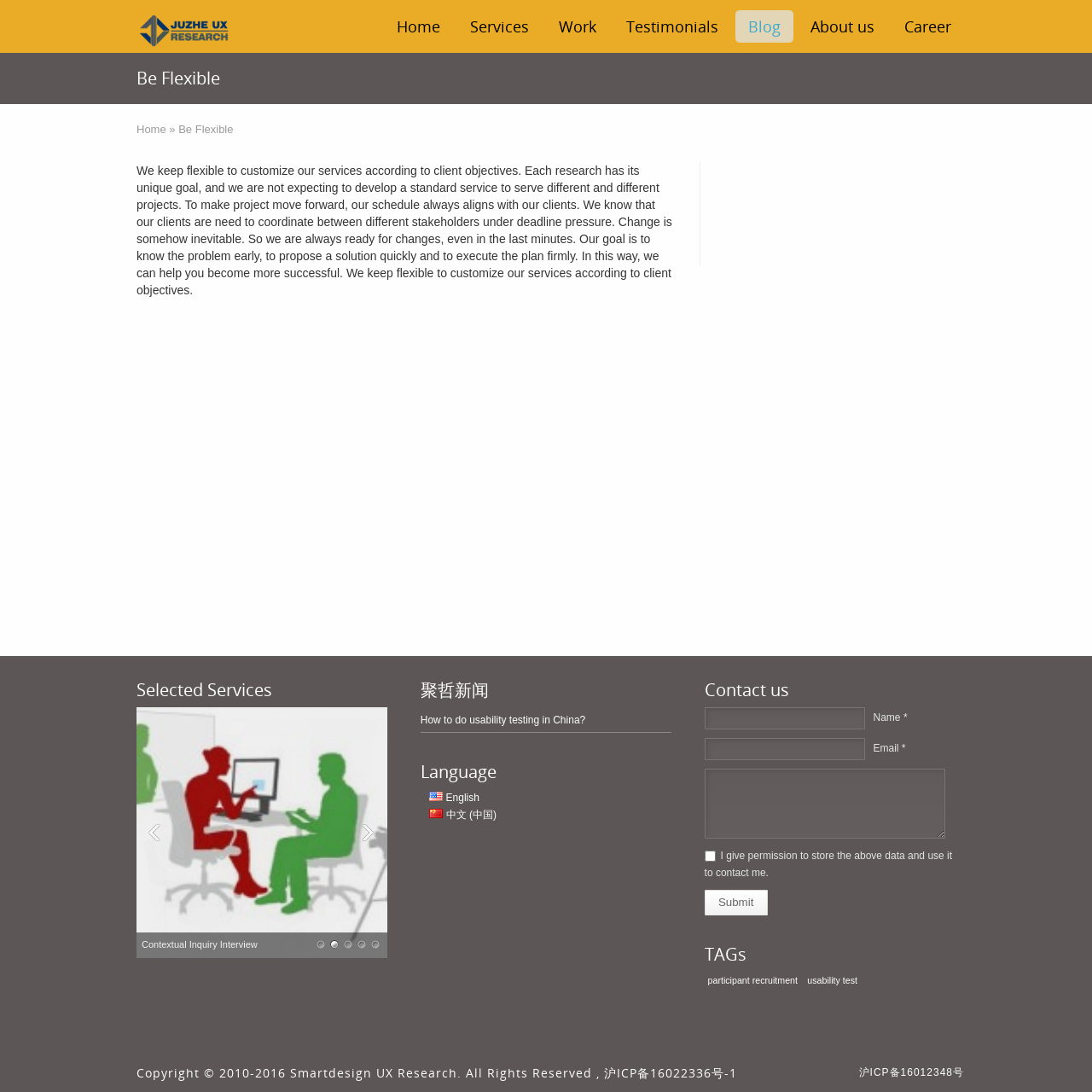Provide the bounding box for the UI element matching this description: "沪ICP备16022336号-1".

[0.553, 0.975, 0.675, 0.99]